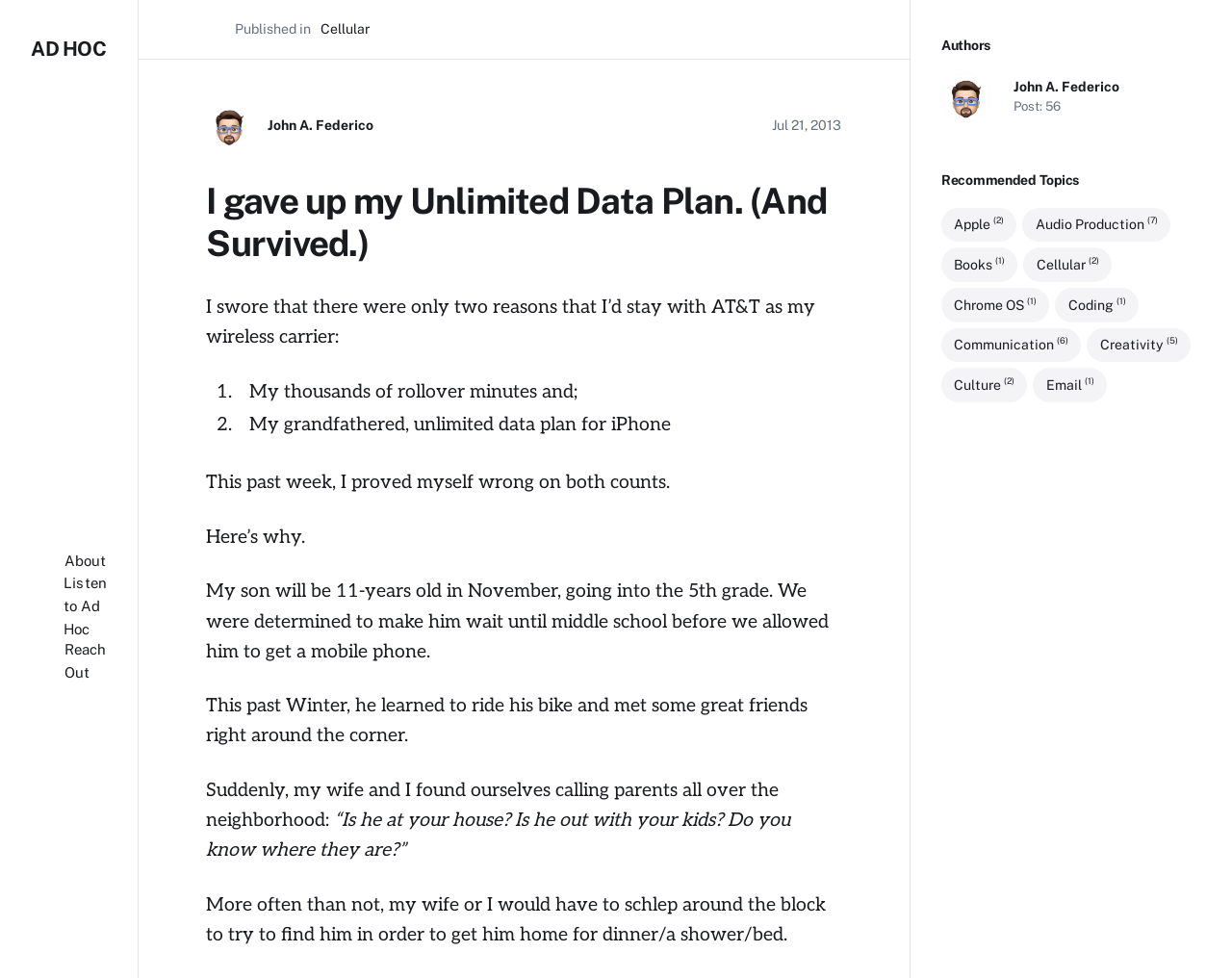Please provide a brief answer to the question using only one word or phrase: 
What is the author's son learning to do?

Ride a bike